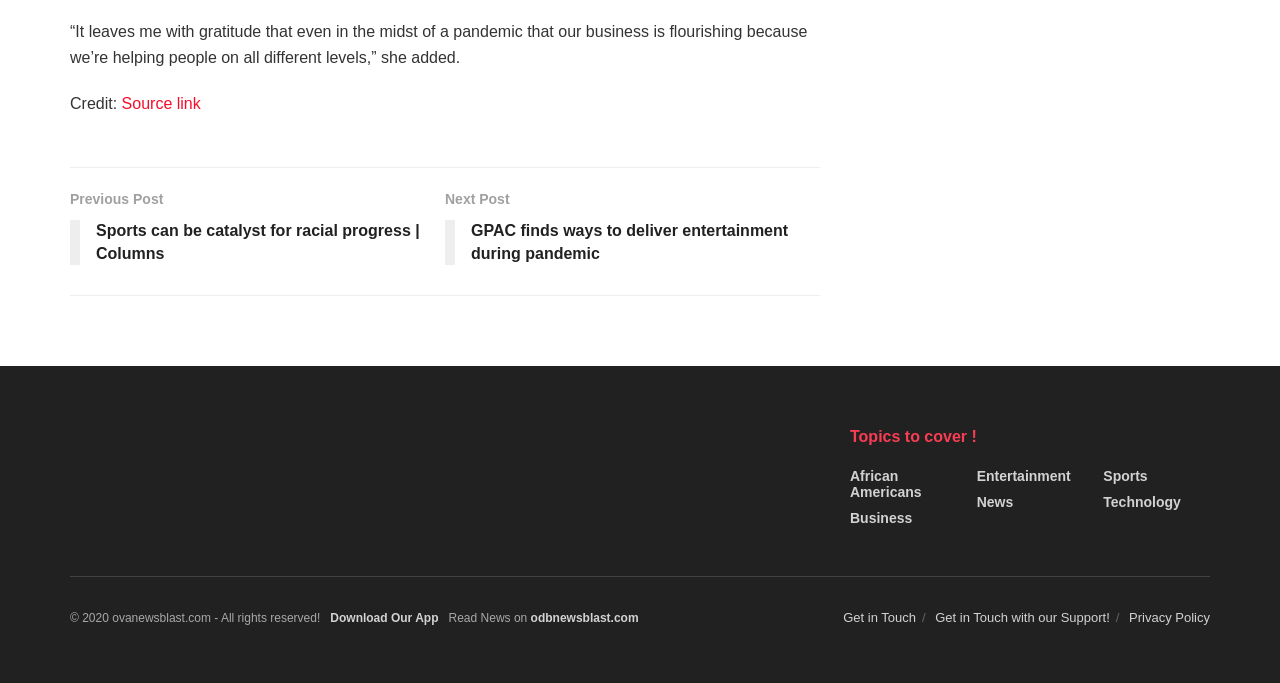Can you give a detailed response to the following question using the information from the image? What is the topic of the previous post?

I determined the answer by looking at the link 'Previous Post Sports can be catalyst for racial progress | Columns' which is located above the 'Next Post' link, indicating that it is the previous post.